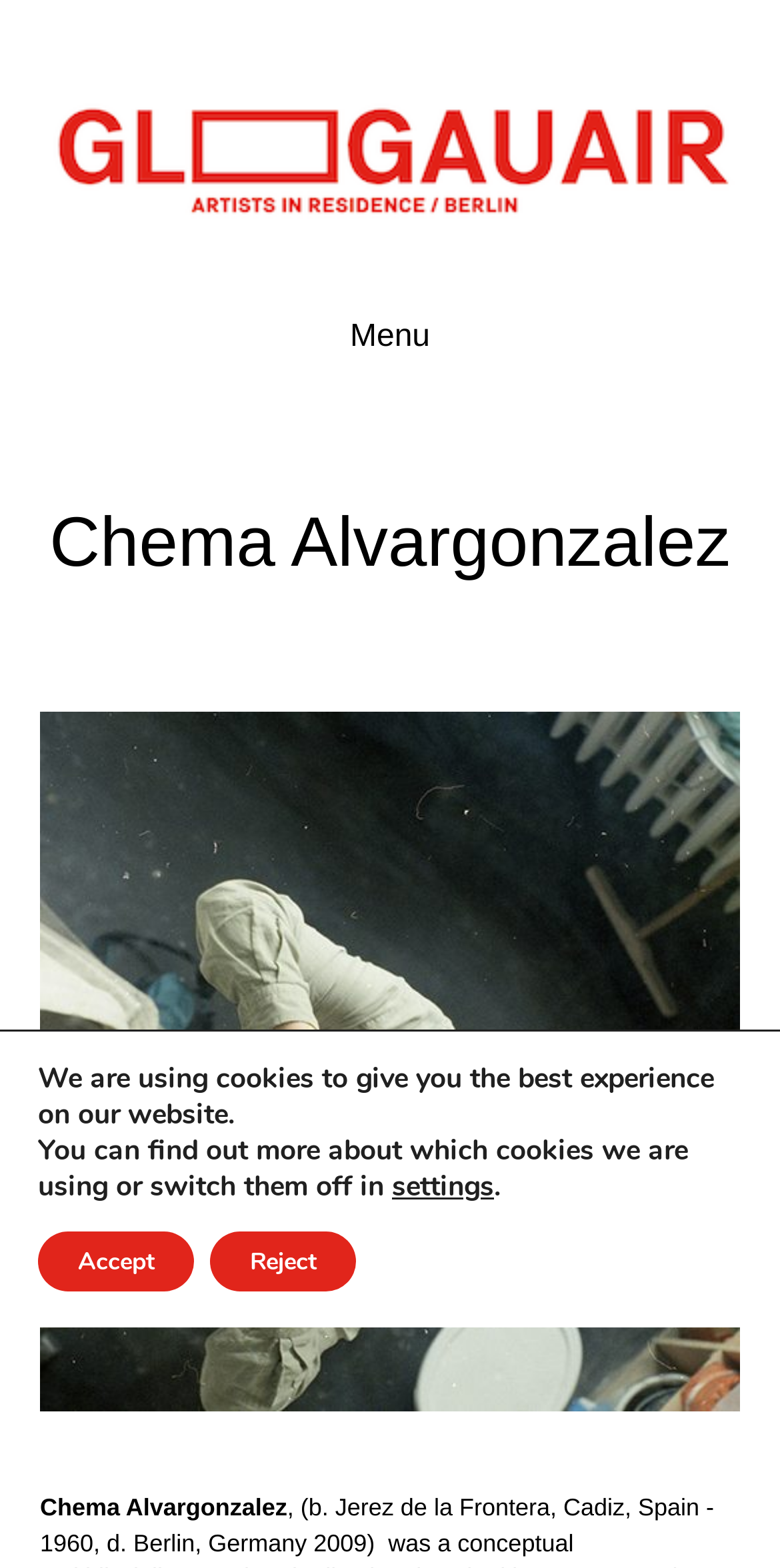Give a one-word or phrase response to the following question: What is the name of the art residency?

GlogauAIR Art Residency Berlin